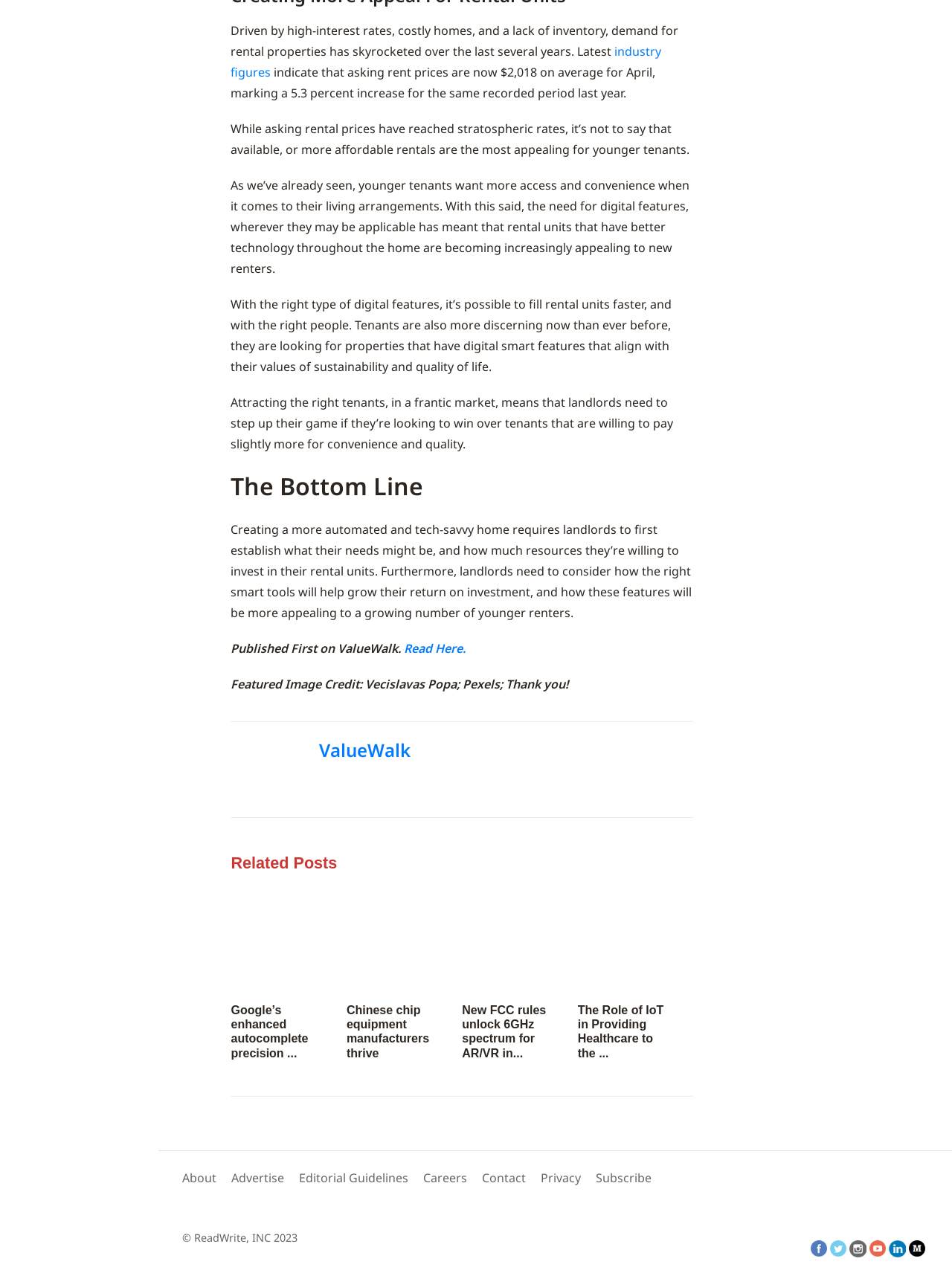What is the source of the featured image?
Please provide a single word or phrase in response based on the screenshot.

Vecislavas Popa; Pexels